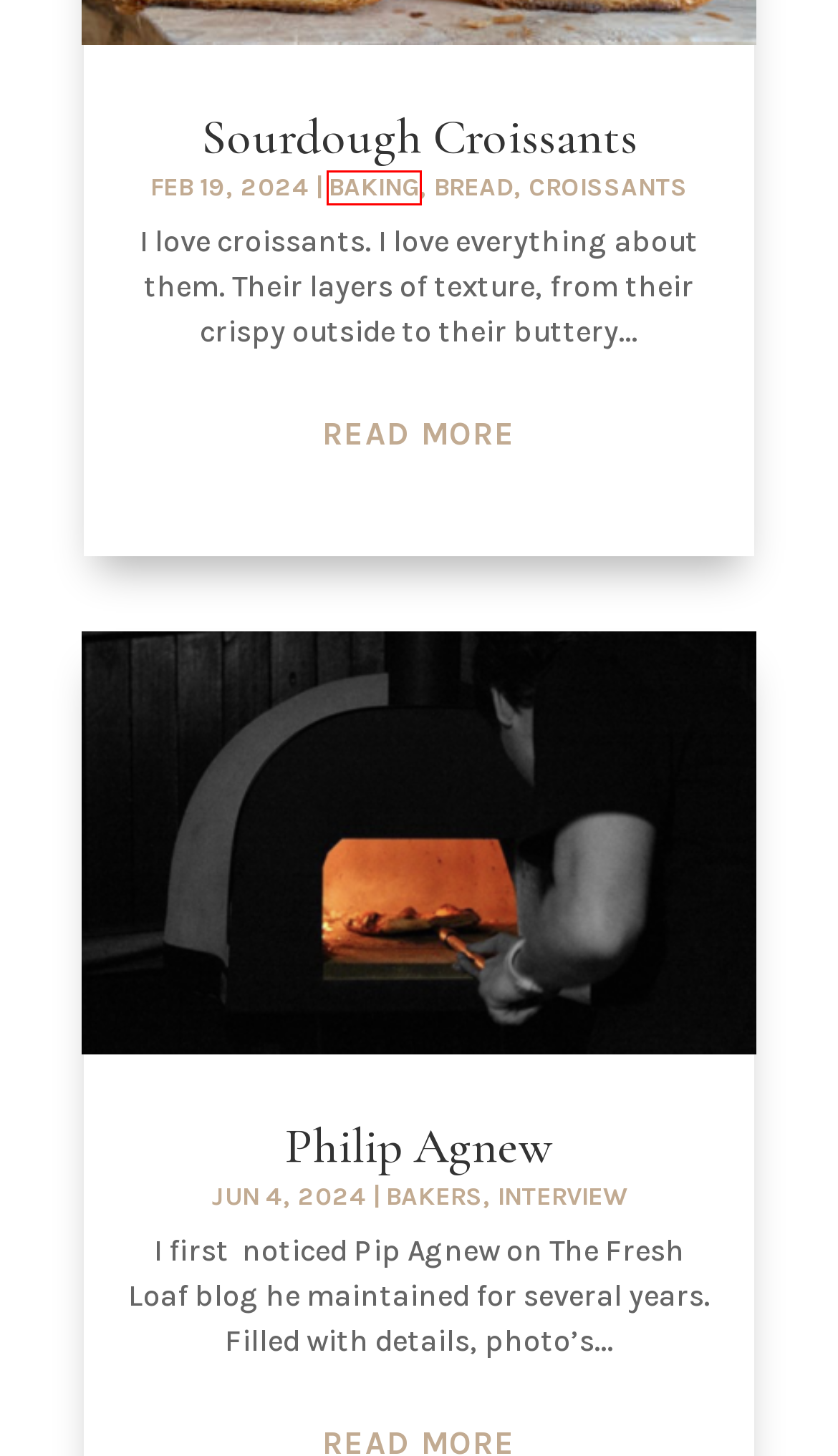Examine the screenshot of the webpage, noting the red bounding box around a UI element. Pick the webpage description that best matches the new page after the element in the red bounding box is clicked. Here are the candidates:
A. Baguettes - Stir the Pots
B. Croissants - Stir the Pots
C. Philip Agnew | Stir the Pots
D. Baking - Stir the Pots
E. Bread - Stir the Pots
F. Interview - Stir the Pots
G. Rosé Croissants | Stir the Pots
H. Bakers - Stir the Pots

D